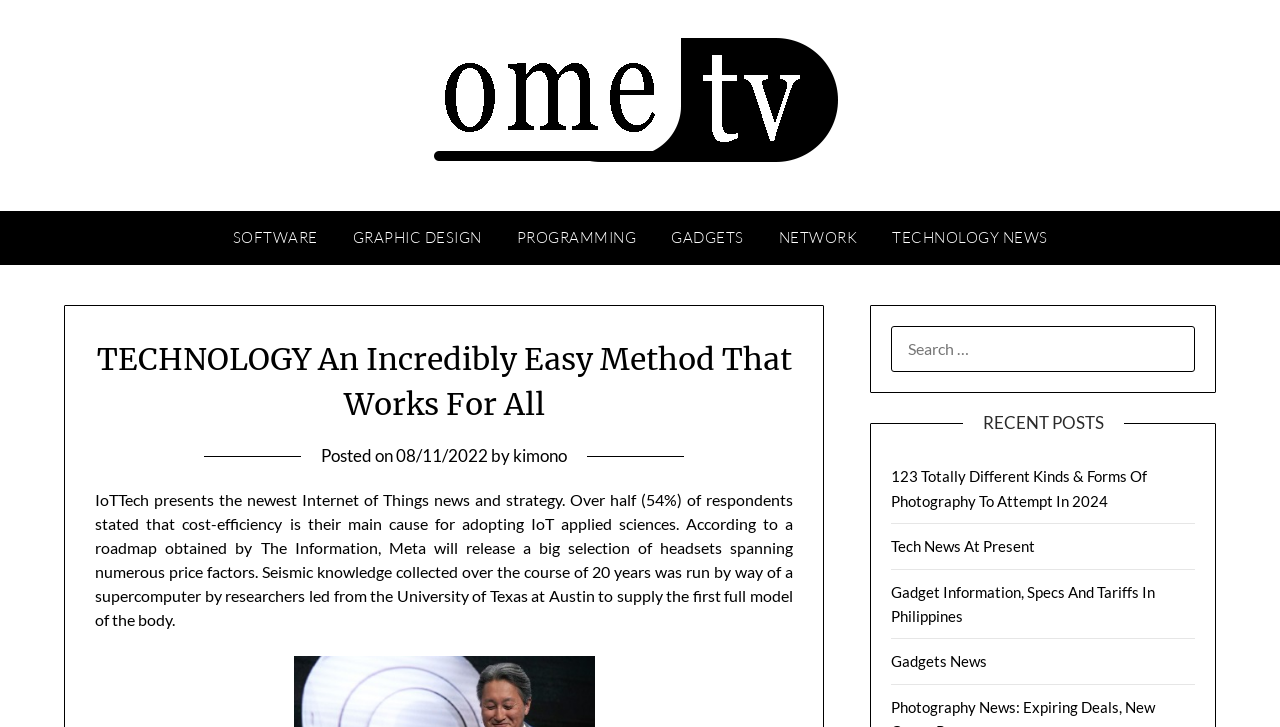What is the main topic of this webpage?
Answer the question in a detailed and comprehensive manner.

Based on the webpage content, especially the text 'IoTTech presents the newest Internet of Things news and strategy.', it is clear that the main topic of this webpage is IoT (Internet of Things).